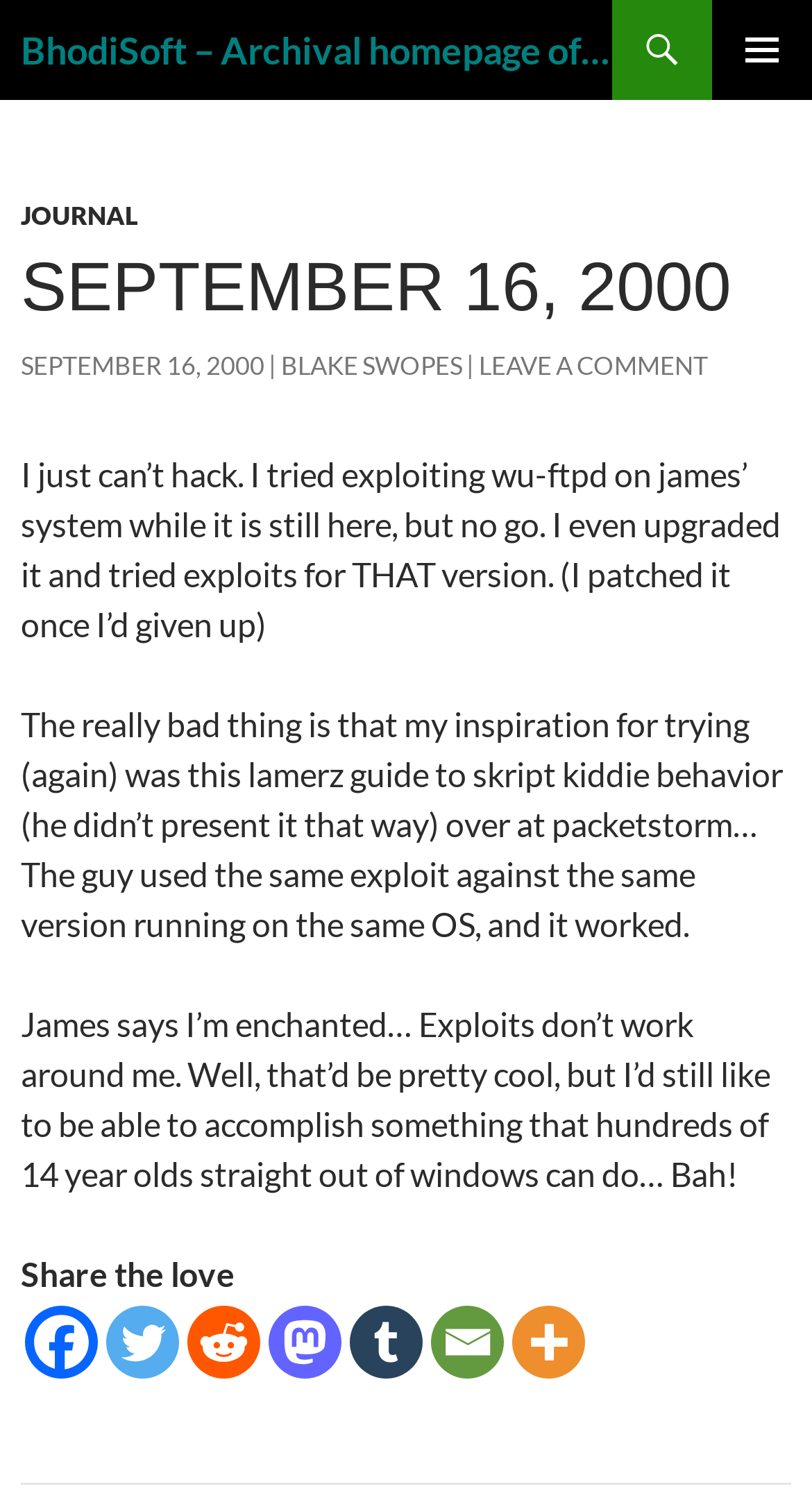Provide your answer to the question using just one word or phrase: What is the tone of the journal entry?

Humorous